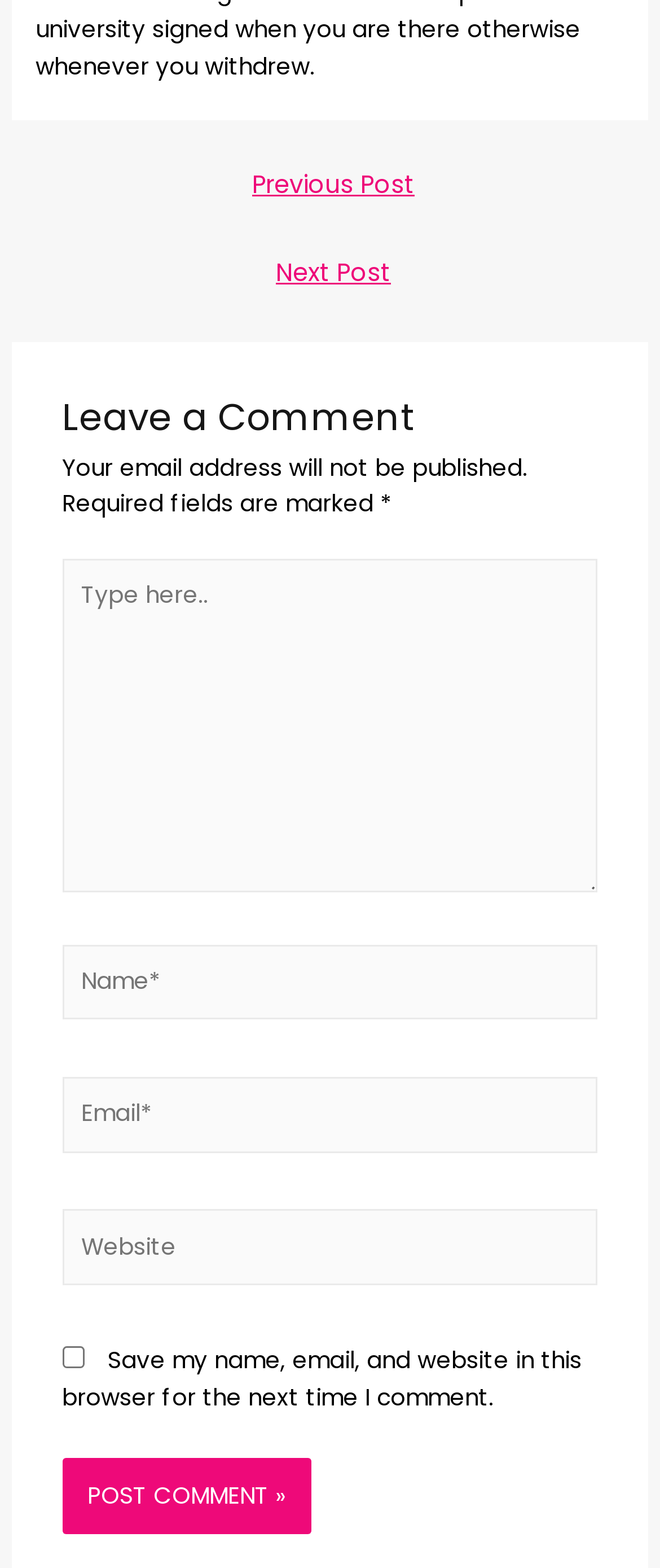Please specify the coordinates of the bounding box for the element that should be clicked to carry out this instruction: "visit the page of link 947". The coordinates must be four float numbers between 0 and 1, formatted as [left, top, right, bottom].

None